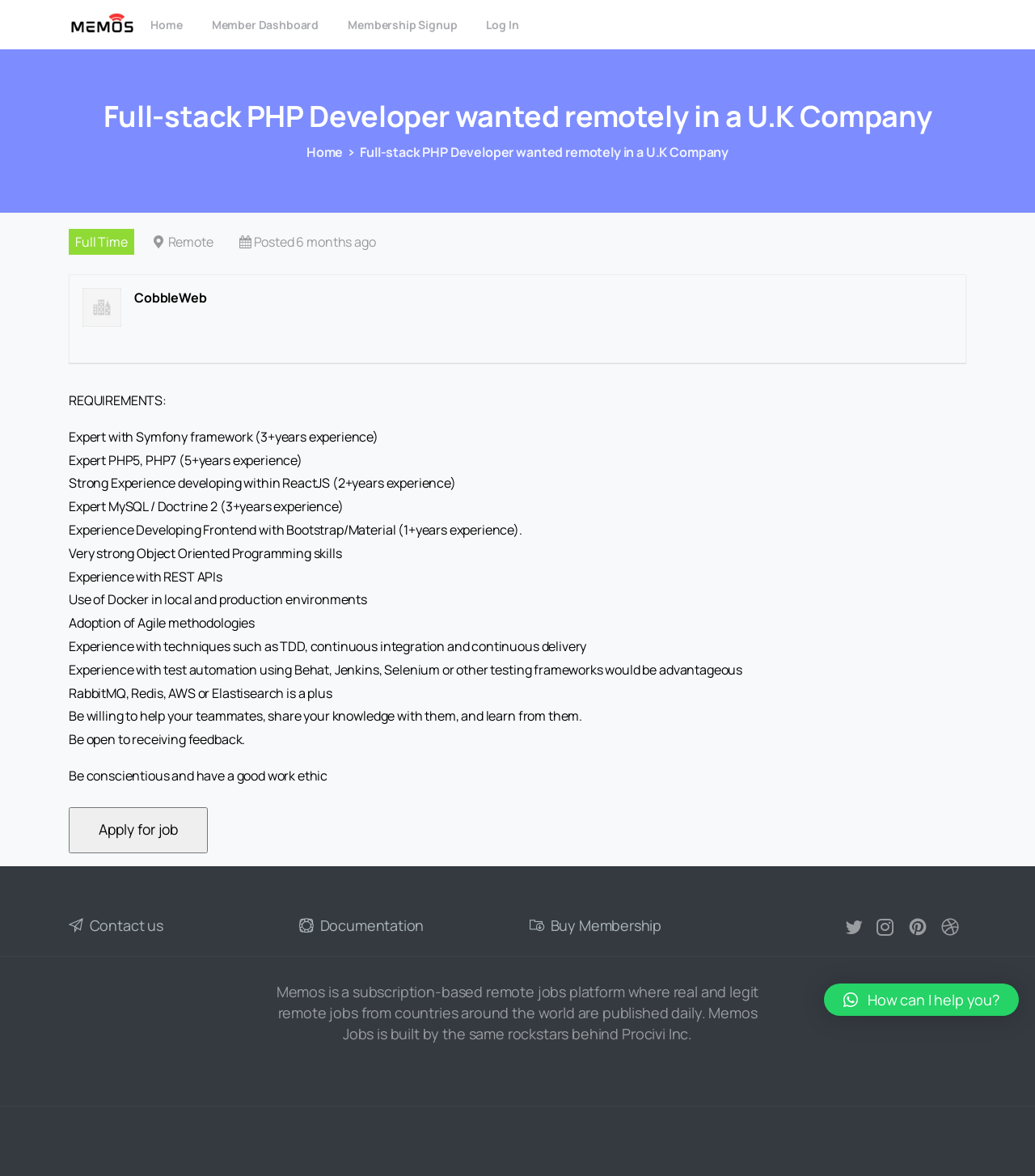What is the name of the company behind Memos?
Give a comprehensive and detailed explanation for the question.

I found the name of the company behind Memos by looking at the footer section of the webpage, which states 'Memos by Procivi Interservices Ltd © All rights reserved'. This indicates that Procivi Interservices Ltd is the company behind the Memos platform.